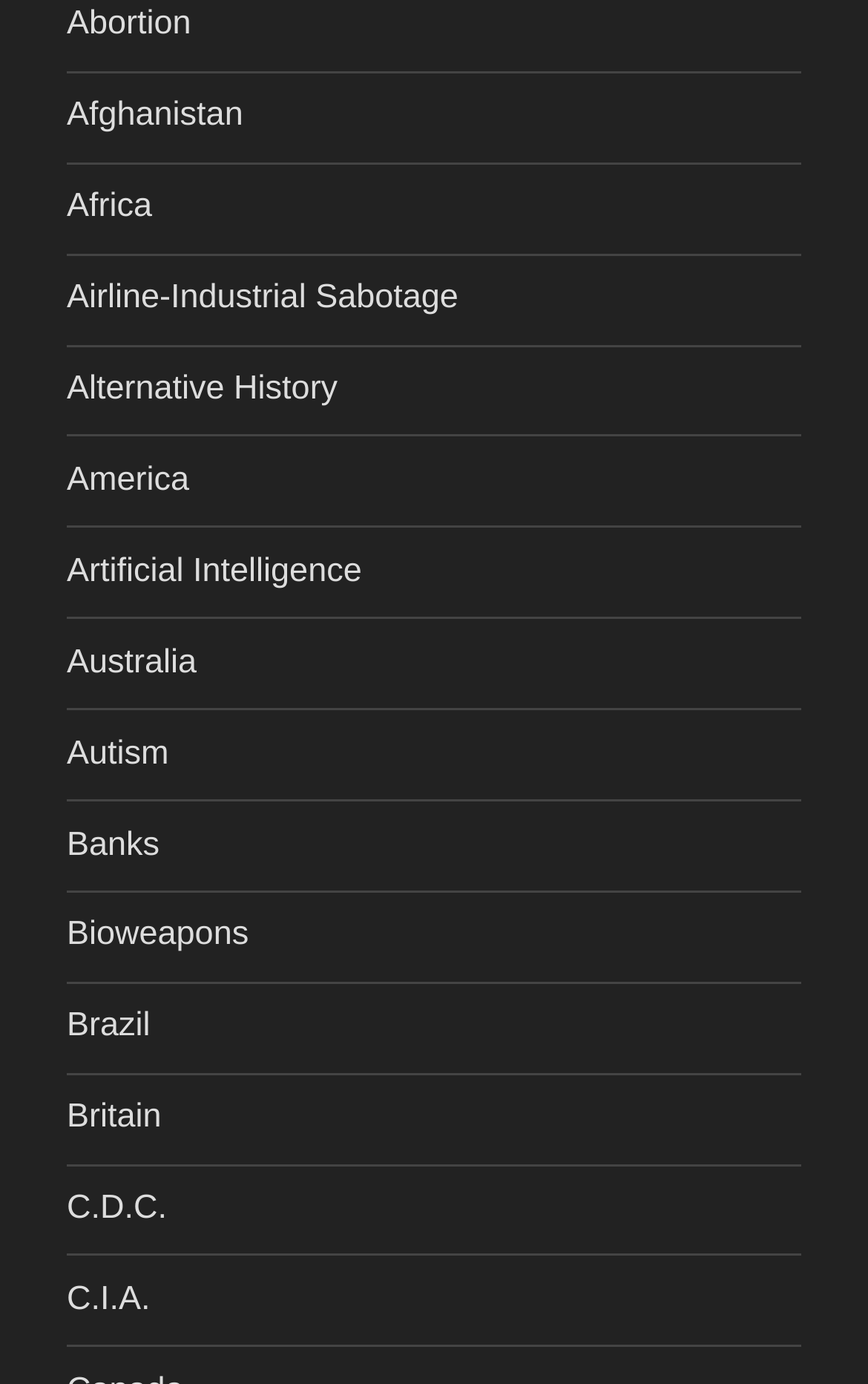What is the vertical position of the 'Africa' link?
Examine the image and give a concise answer in one word or a short phrase.

Above 'Airline-Industrial Sabotage'